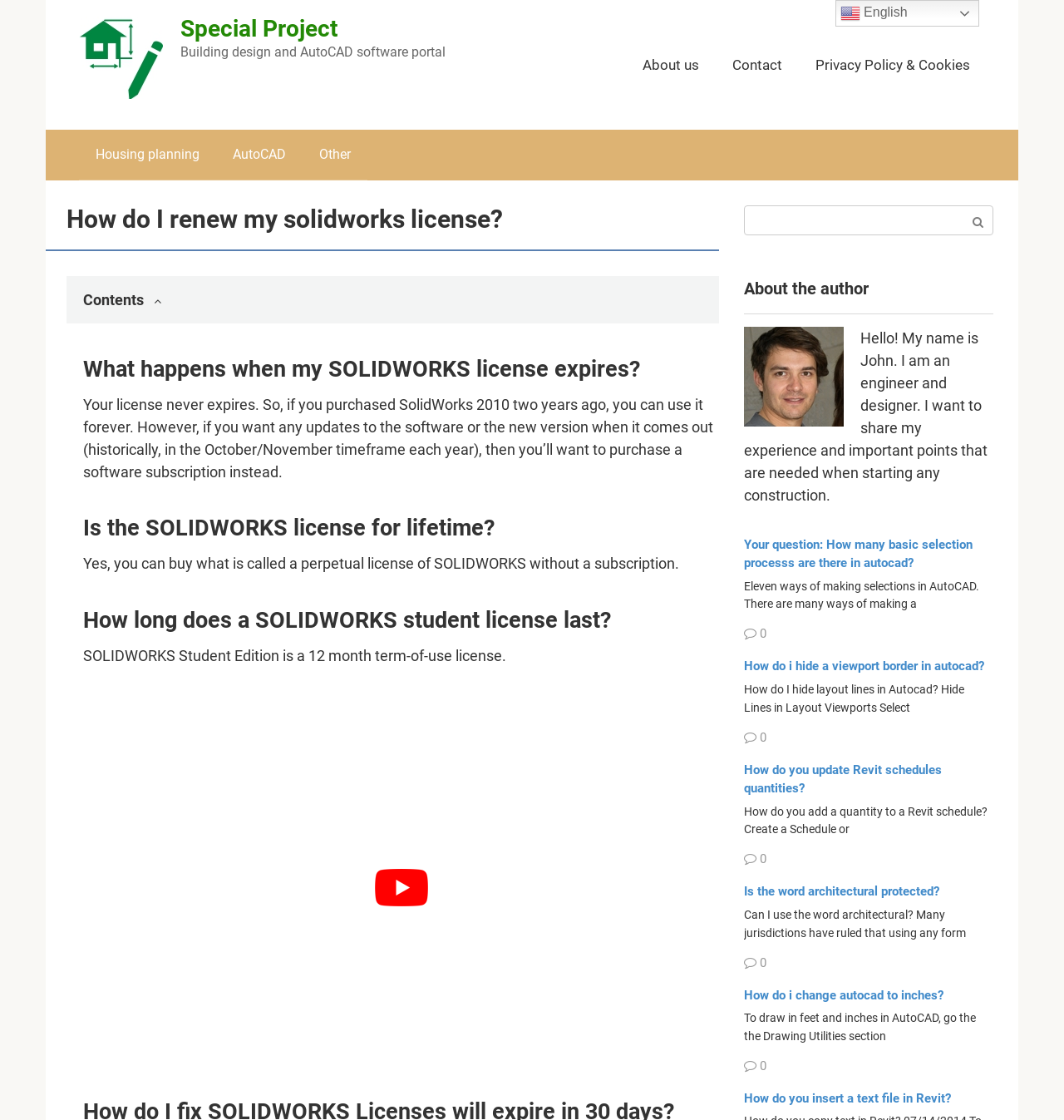Give a one-word or phrase response to the following question: What is the author's name?

John